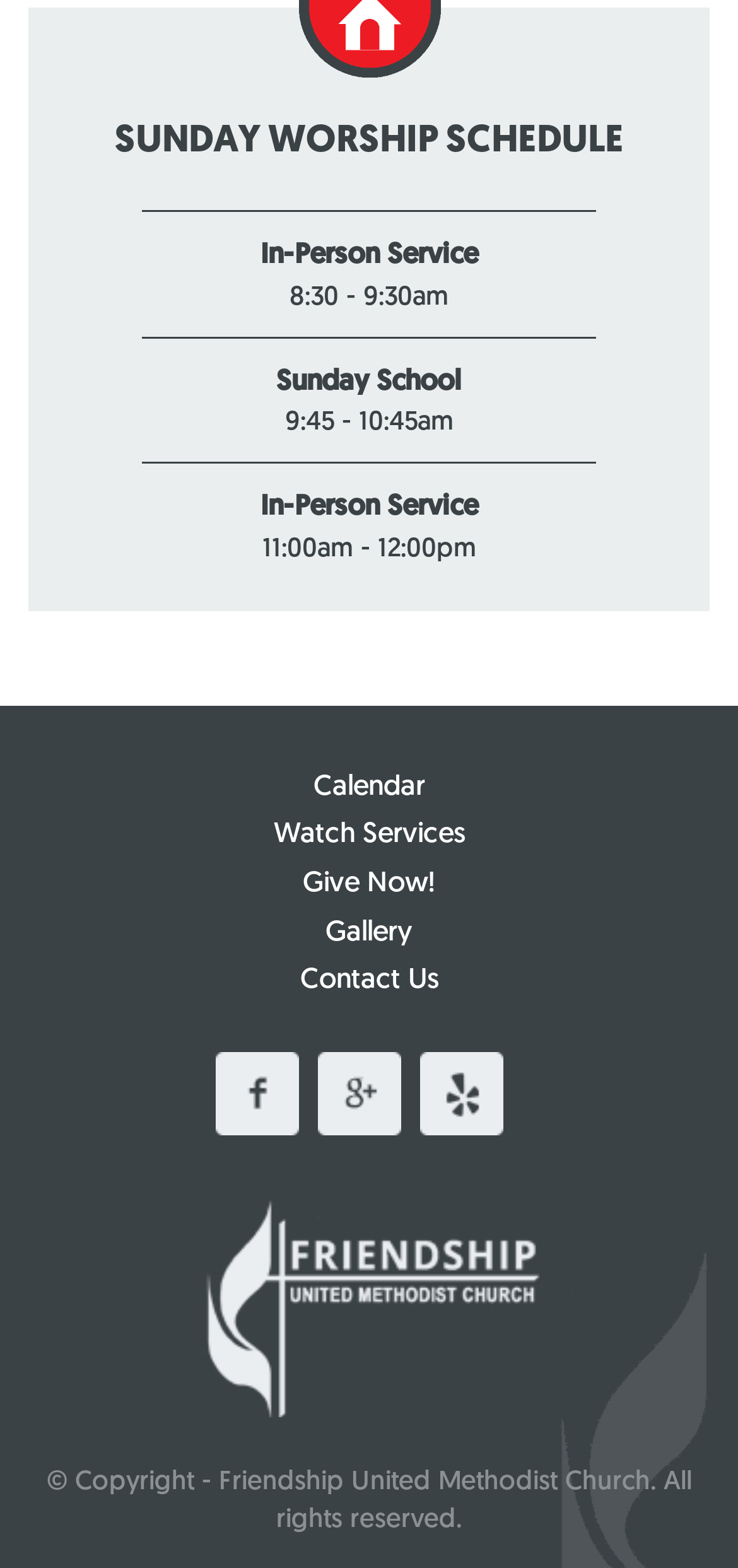Use the information in the screenshot to answer the question comprehensively: What is the purpose of the 'Calendar' link?

I inferred the purpose of the 'Calendar' link by its text content and its placement among other links like 'Watch Services' and 'Gallery'. It is likely a link to view upcoming events or schedules of the church.